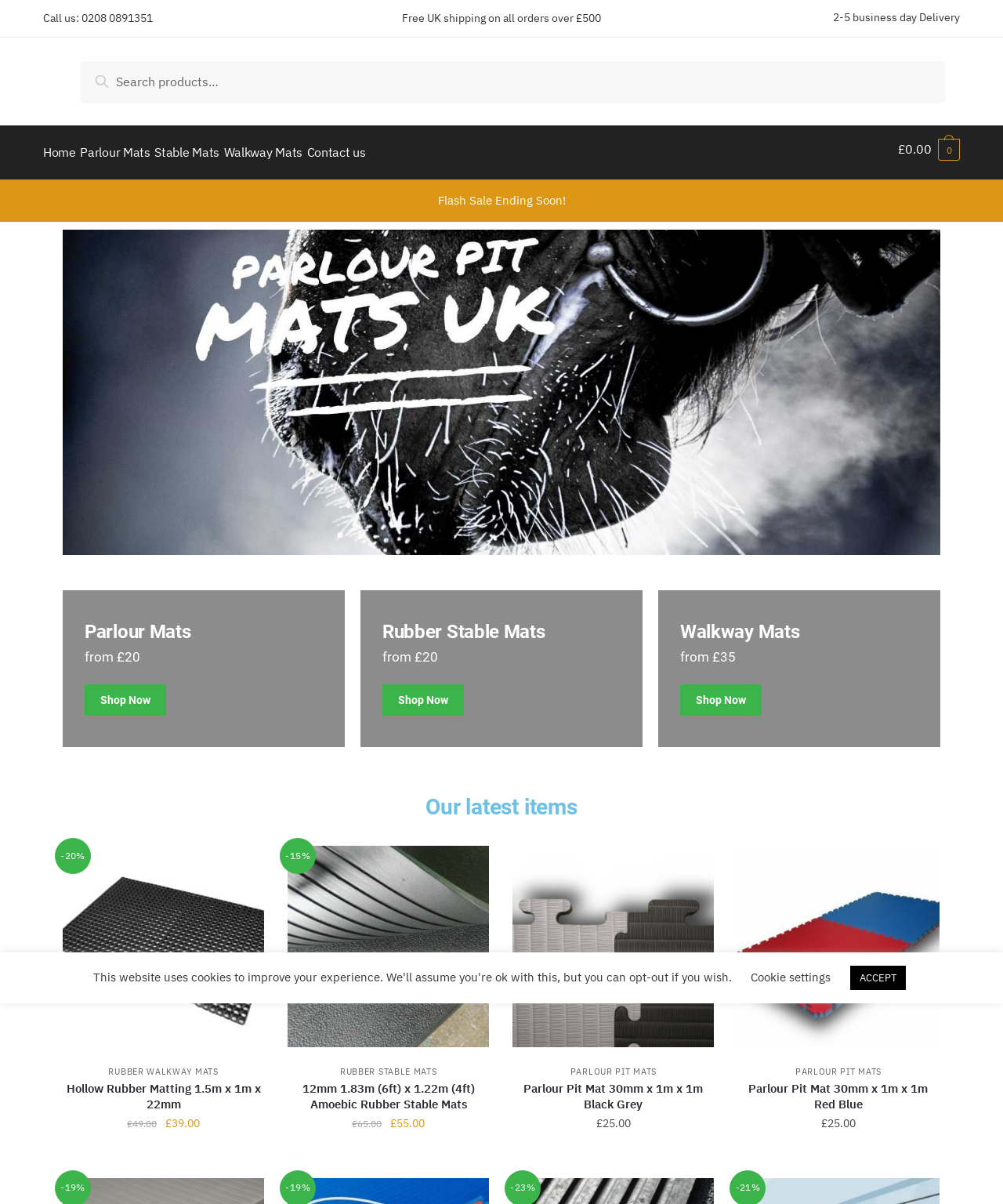Respond to the following question using a concise word or phrase: 
How many business days does delivery take?

2-5